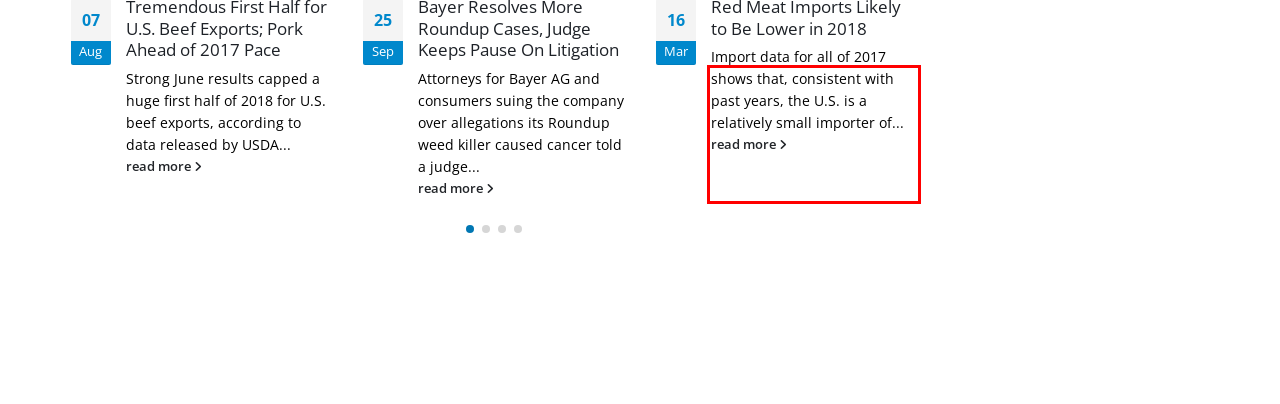Please extract the text content from the UI element enclosed by the red rectangle in the screenshot.

Attorneys for Bayer AG and consumers suing the company over allegations its Roundup weed killer caused cancer told a judge... read more